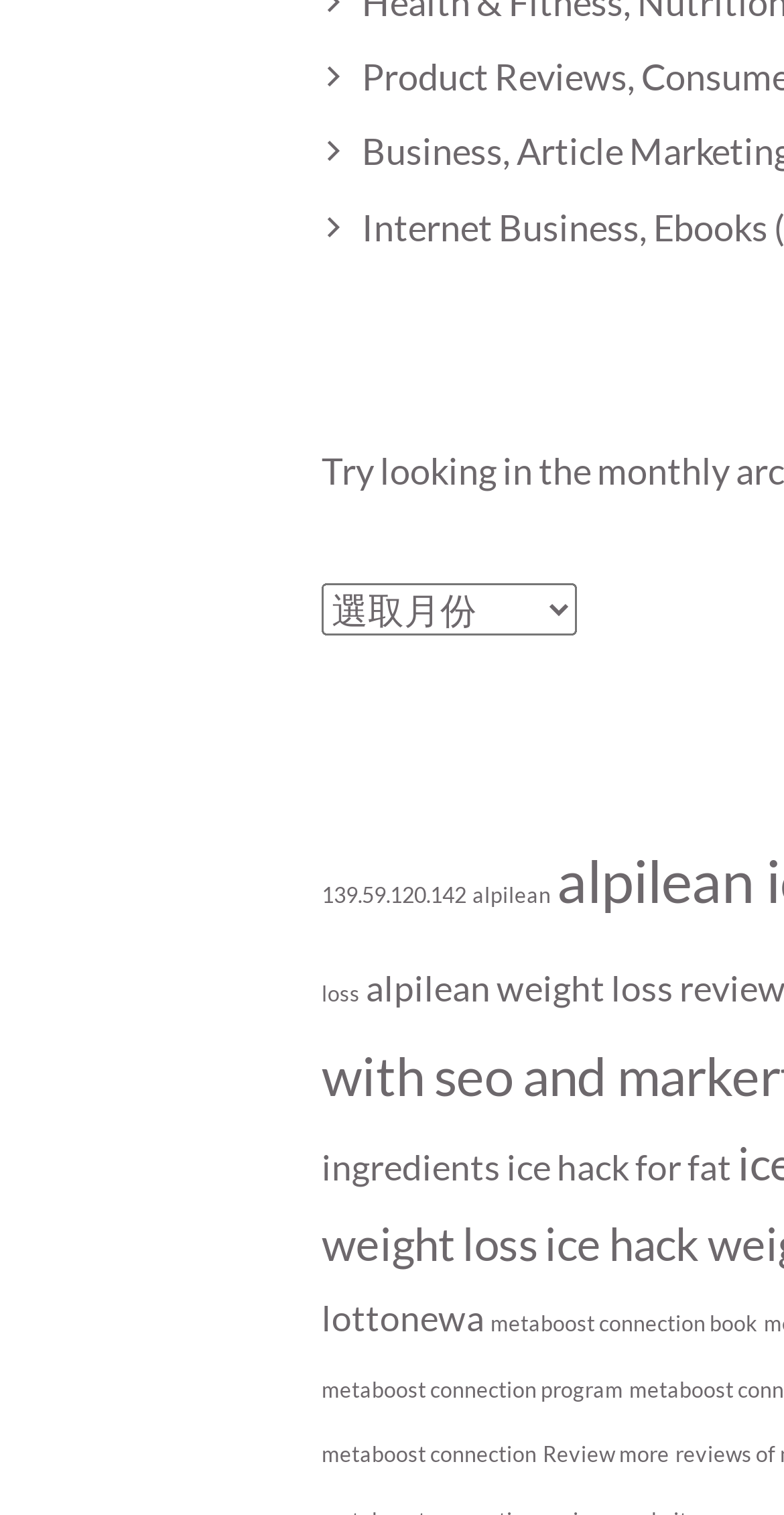Please indicate the bounding box coordinates for the clickable area to complete the following task: "Review more items". The coordinates should be specified as four float numbers between 0 and 1, i.e., [left, top, right, bottom].

[0.692, 0.951, 0.854, 0.968]